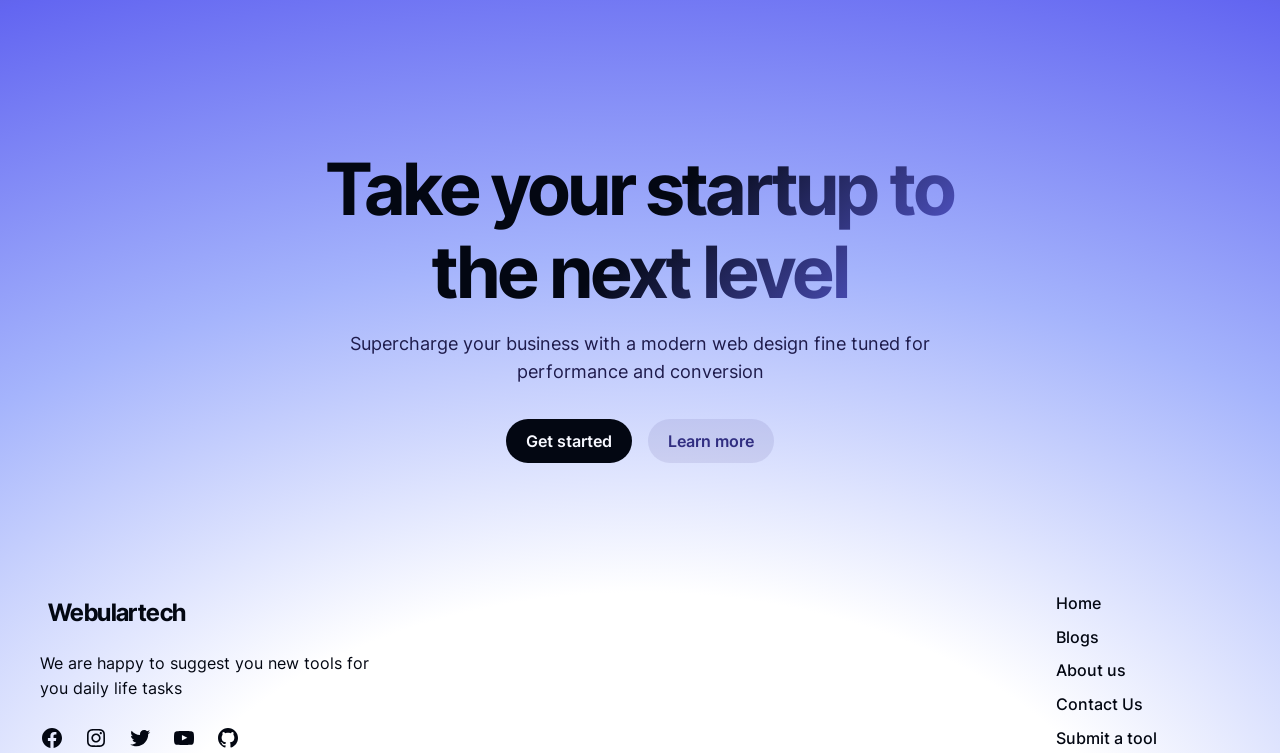What is the purpose of the website?
Using the image as a reference, give an elaborate response to the question.

The website's purpose can be inferred from the static text 'Supercharge your business with a modern web design fine tuned for performance and conversion' which suggests that the website is designed to help businesses improve their performance and conversion rates.